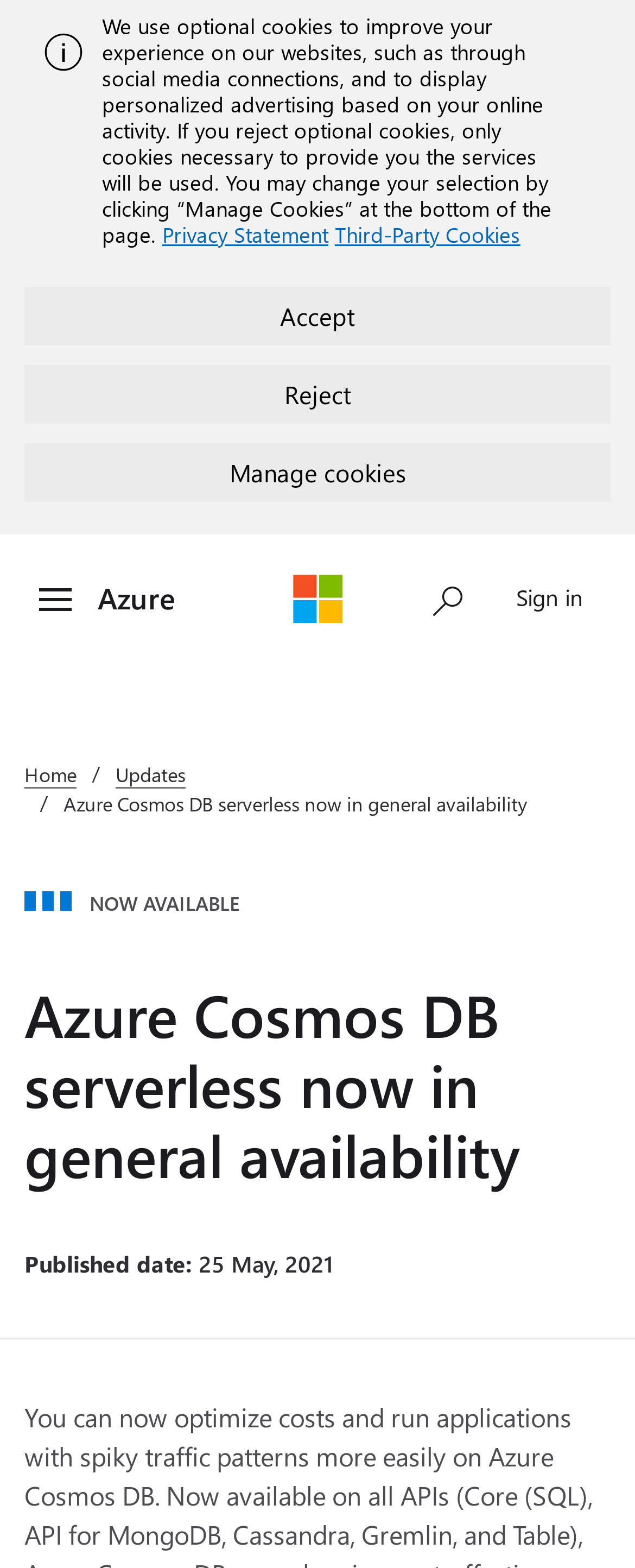Please specify the bounding box coordinates of the clickable section necessary to execute the following command: "Go to Azure".

[0.154, 0.369, 0.277, 0.394]